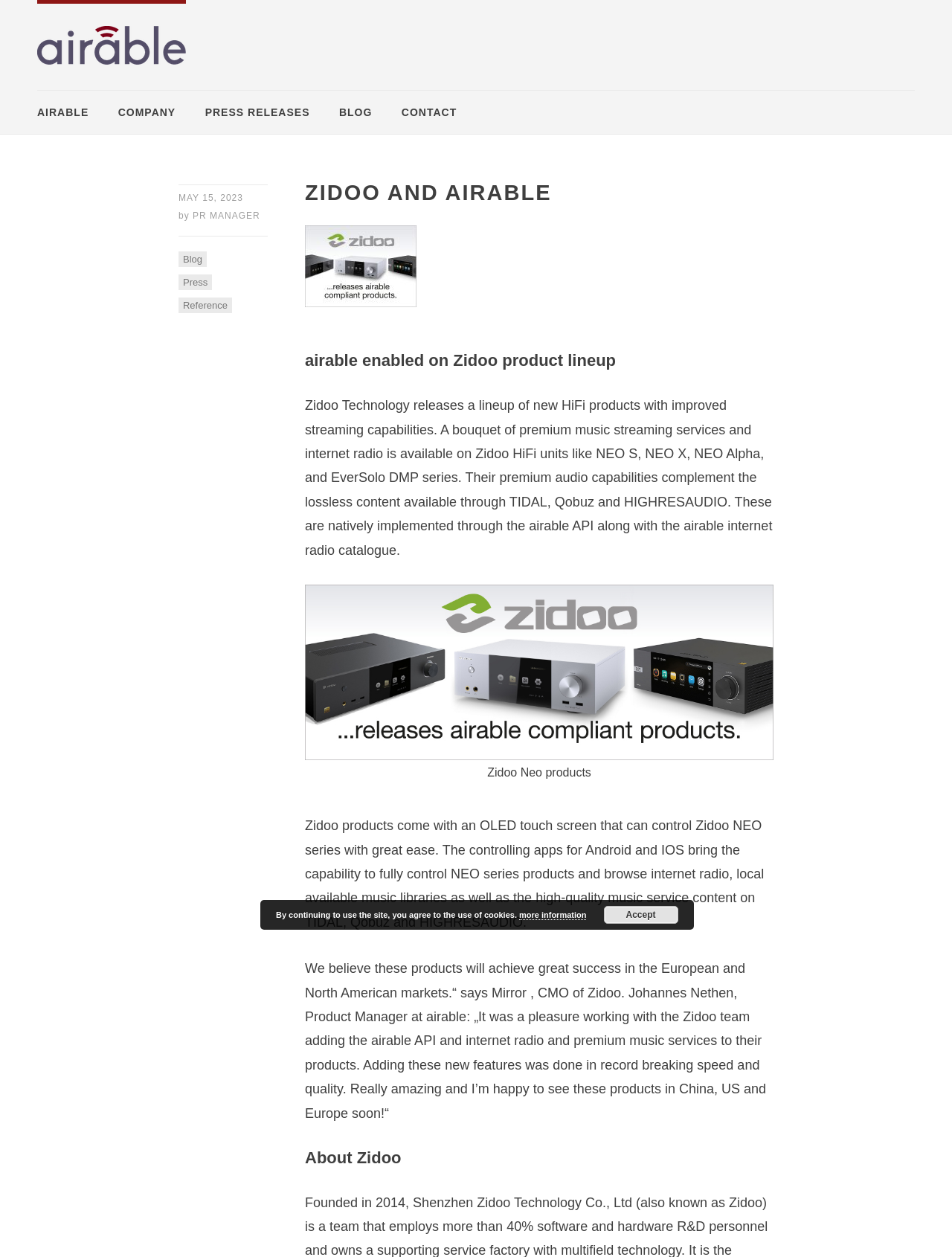Use a single word or phrase to answer the question: 
What type of screen does Zidoo products come with?

OLED touch screen